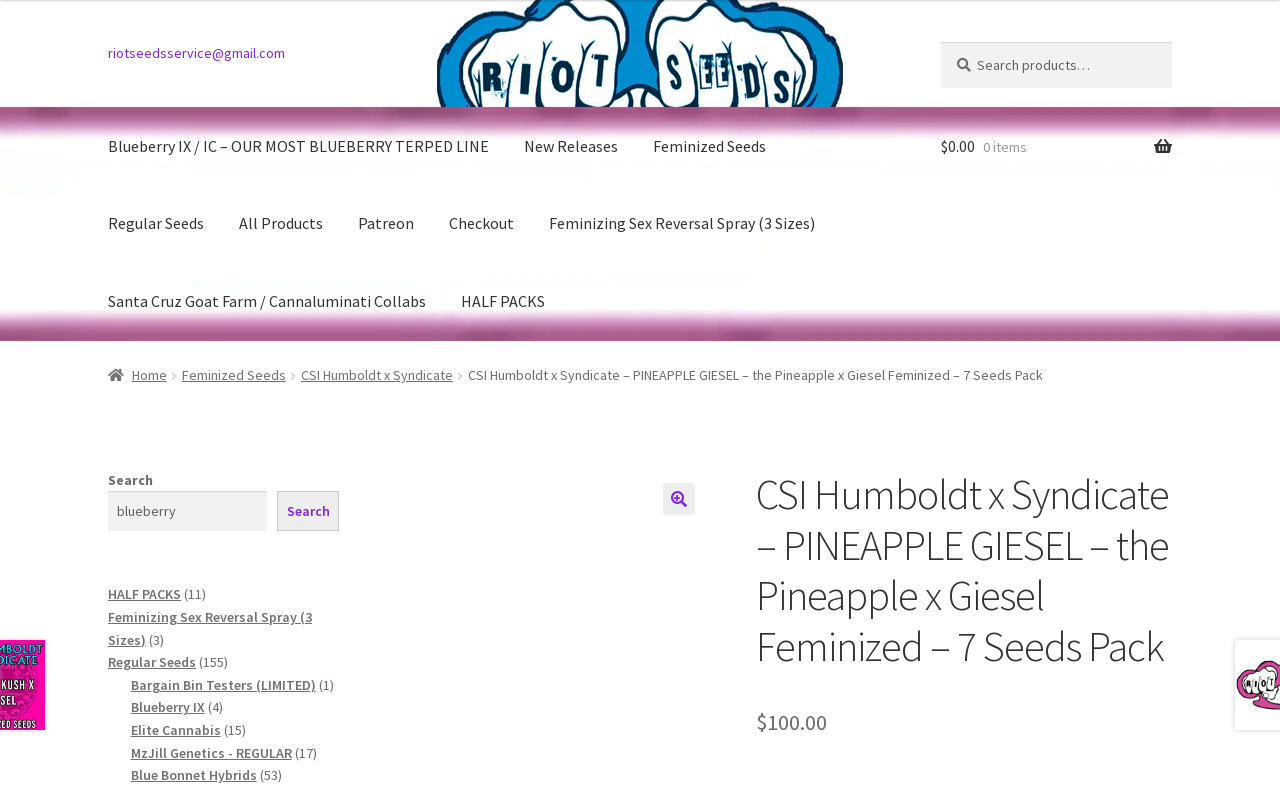Locate the bounding box coordinates of the clickable part needed for the task: "Go to Feminized Seeds page".

[0.498, 0.137, 0.611, 0.236]